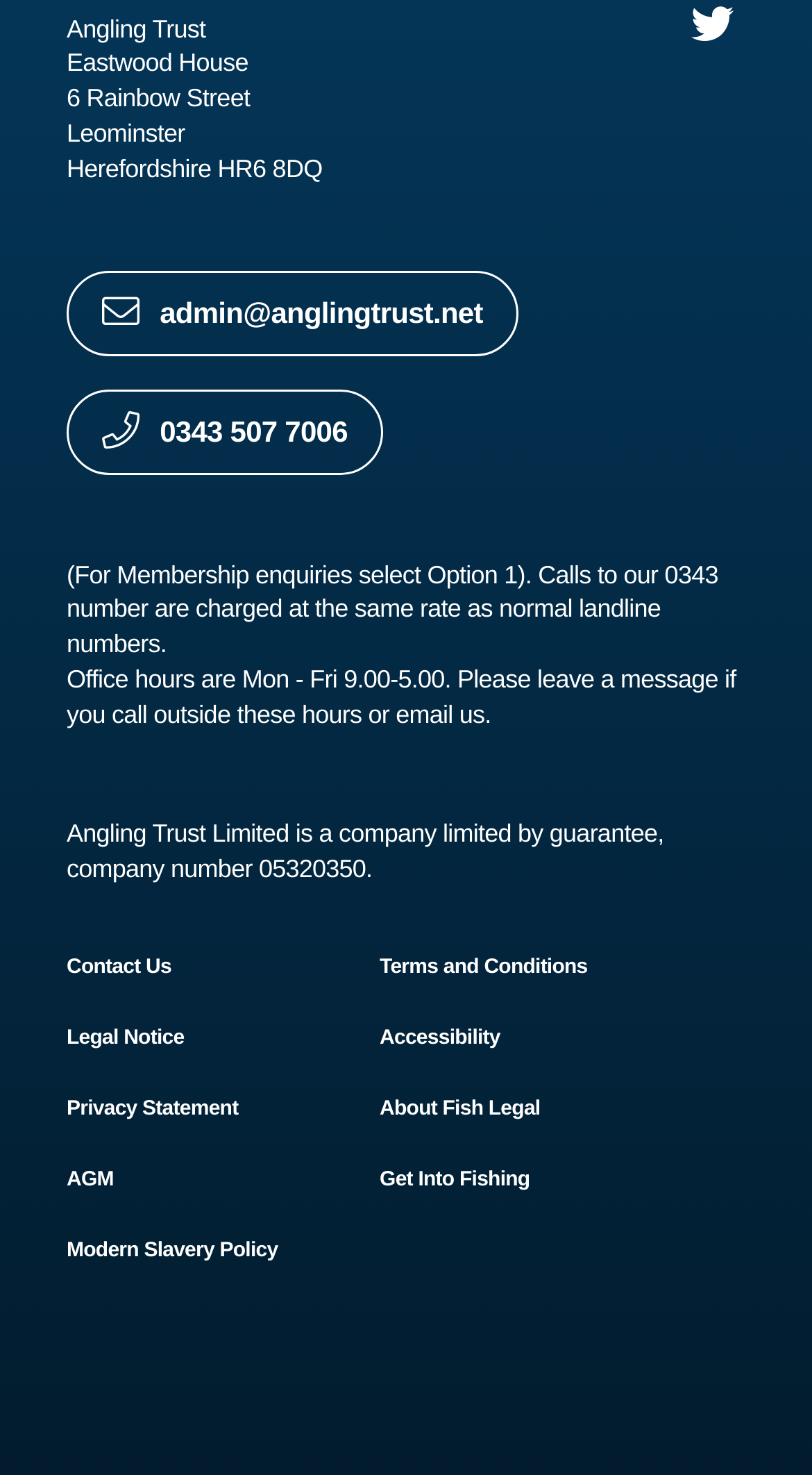Bounding box coordinates should be in the format (top-left x, top-left y, bottom-right x, bottom-right y) and all values should be floating point numbers between 0 and 1. Determine the bounding box coordinate for the UI element described as: 2Time Labs

None